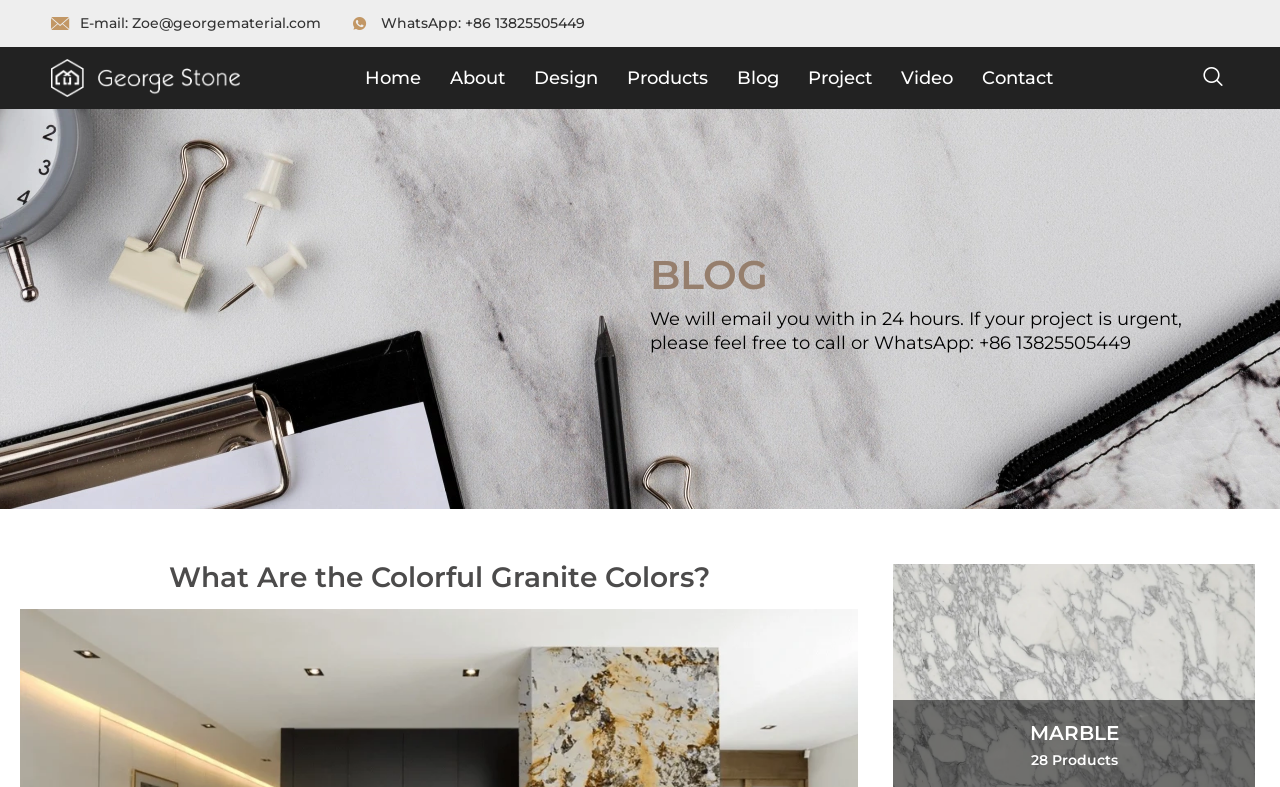What is the contact email?
Offer a detailed and exhaustive answer to the question.

I found the contact email by looking at the top section of the webpage, where there are links to email and WhatsApp. The email link is 'E-mail: Zoe@georgematerial.com'.